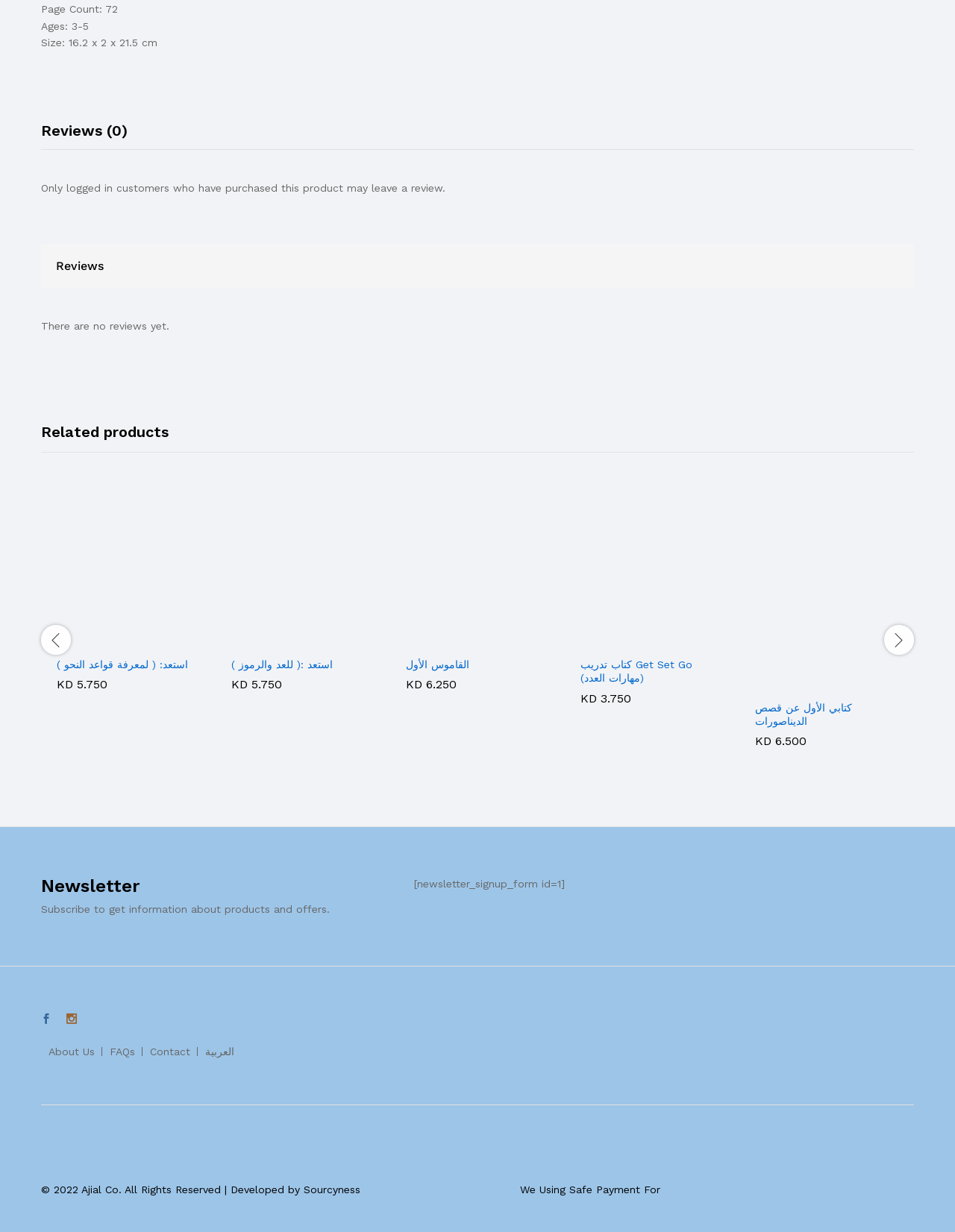Bounding box coordinates are specified in the format (top-left x, top-left y, bottom-right x, bottom-right y). All values are floating point numbers bounded between 0 and 1. Please provide the bounding box coordinate of the region this sentence describes: About Us

[0.051, 0.849, 0.099, 0.858]